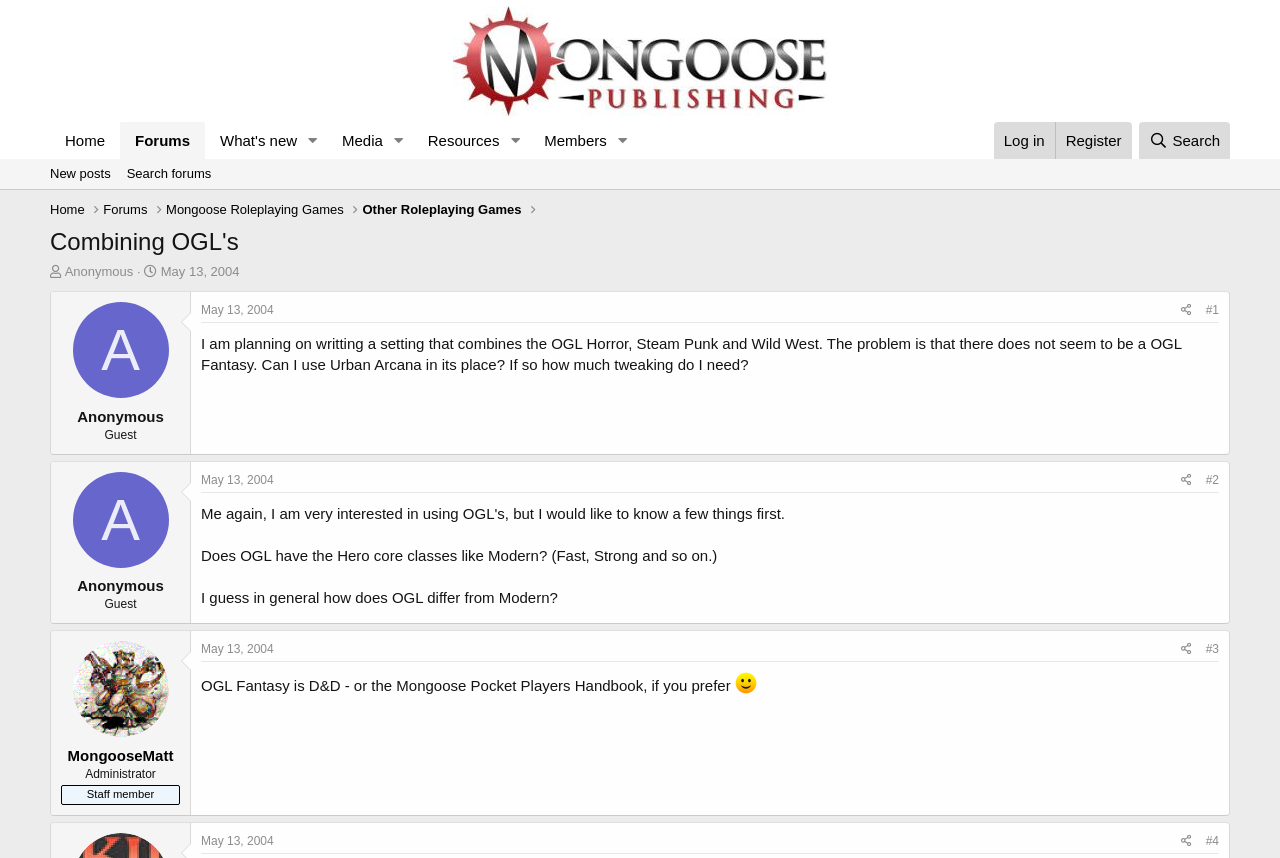Identify the bounding box coordinates of the part that should be clicked to carry out this instruction: "Click on the 'Mongoose Publishing' link".

[0.354, 0.113, 0.646, 0.133]